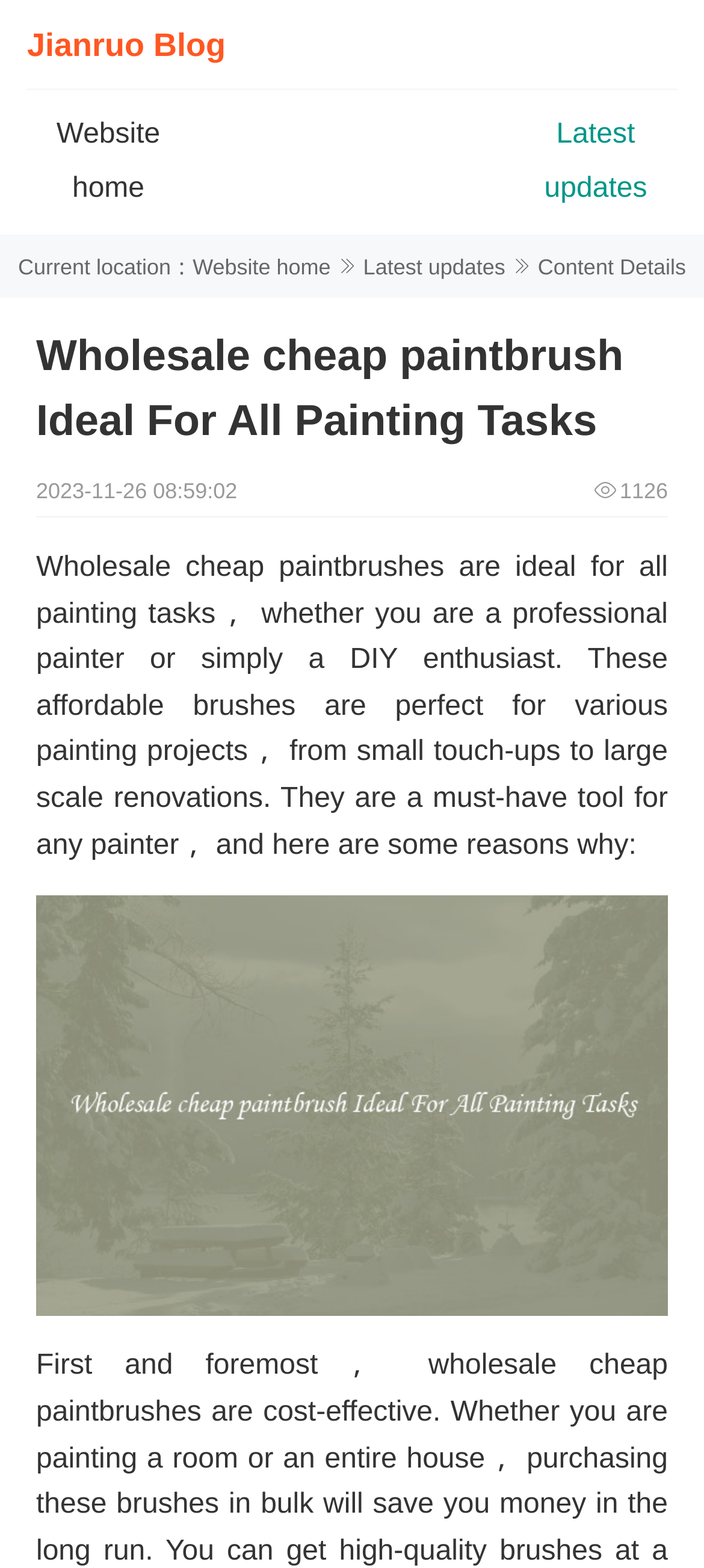Please analyze the image and provide a thorough answer to the question:
What is the type of content on this webpage?

I determined the type of content on this webpage by looking at the structure of the webpage which includes a heading, a date, and a block of text, which are typical characteristics of an article.